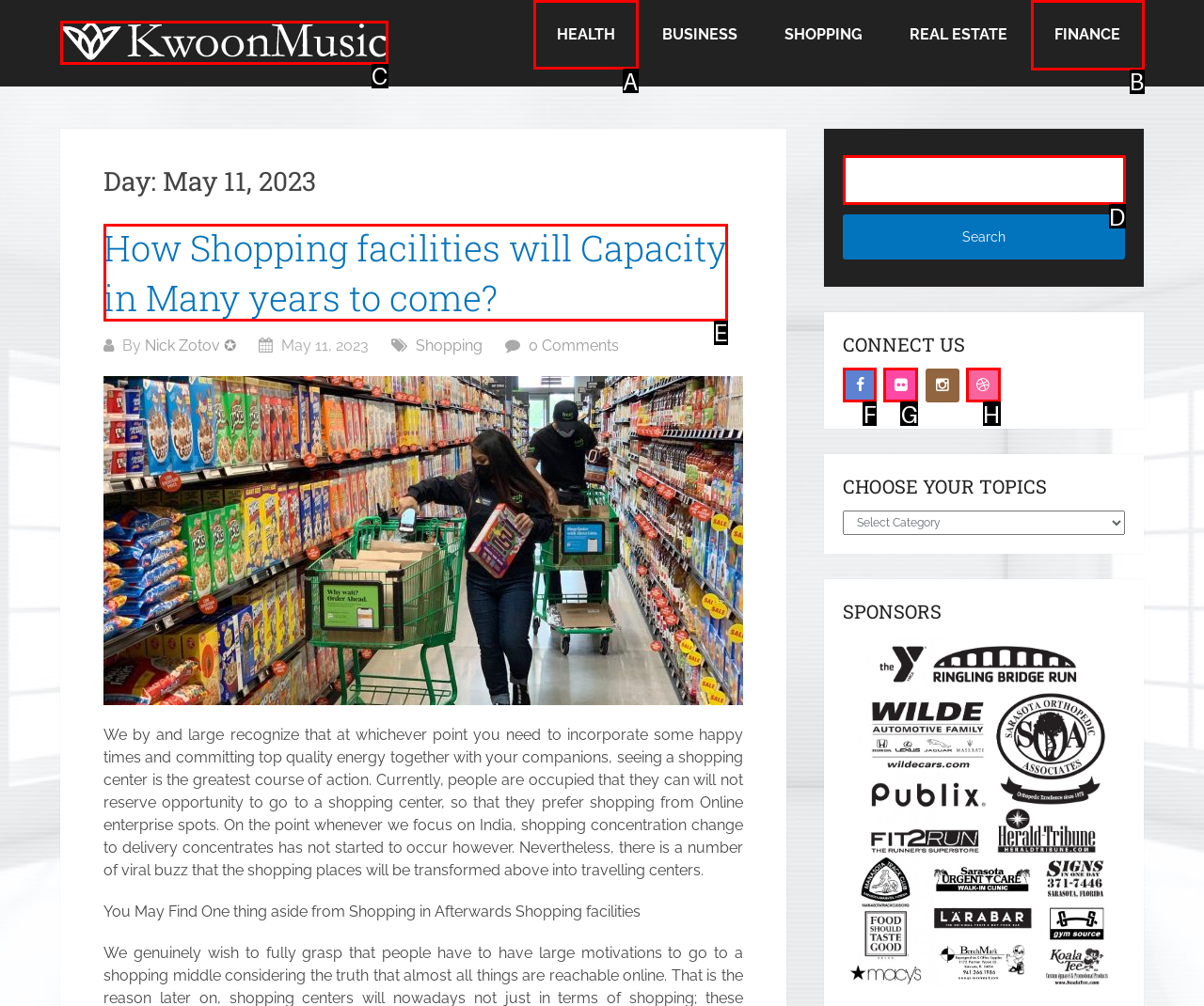Which lettered option should I select to achieve the task: Click on HEALTH according to the highlighted elements in the screenshot?

A